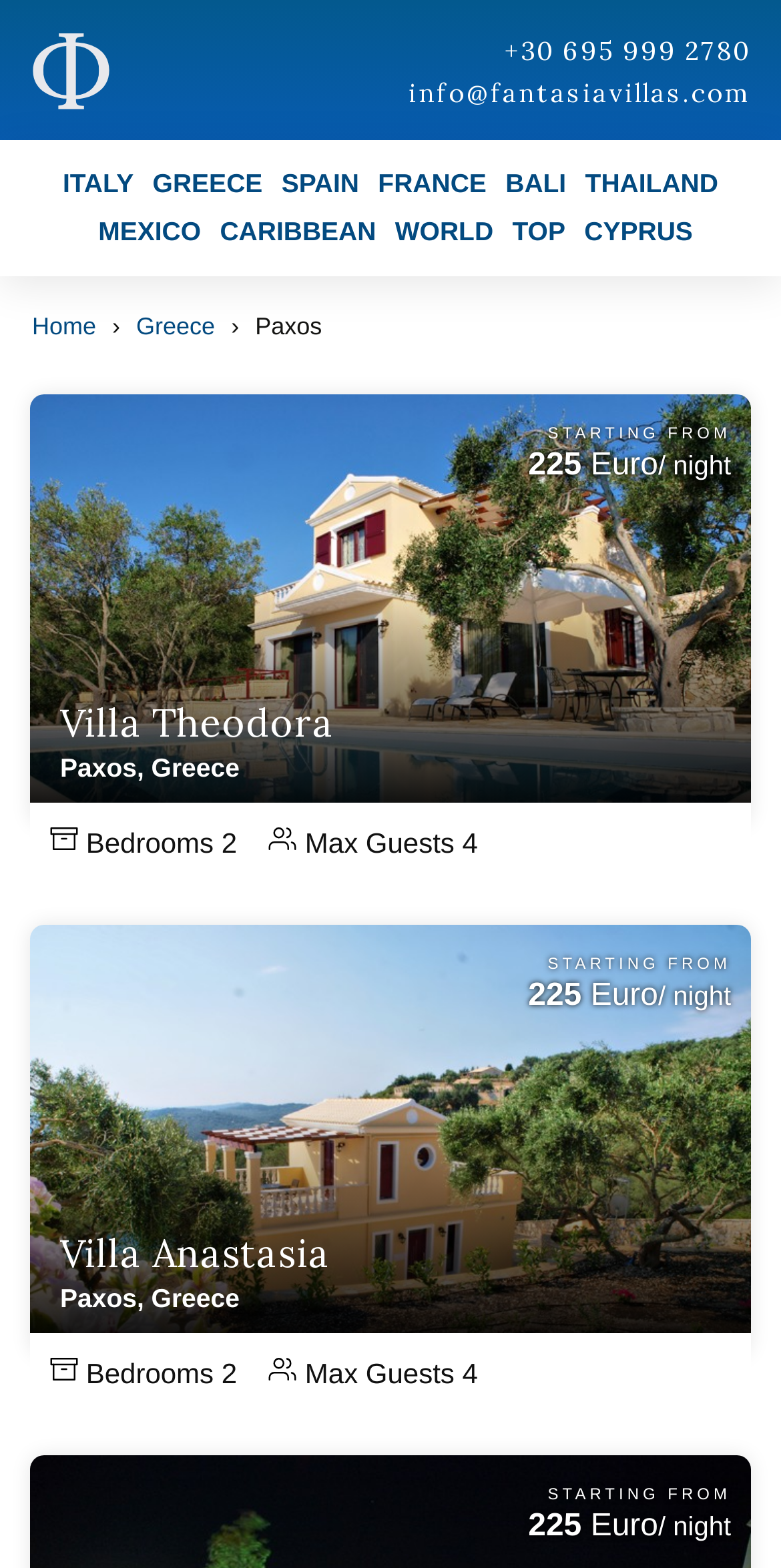How many bedrooms does Villa Theodora have?
Provide a detailed and extensive answer to the question.

I looked at the FooterAsNonLandmark element within the first article element and found the StaticText element 'Bedrooms 2', which indicates that Villa Theodora has 2 bedrooms.